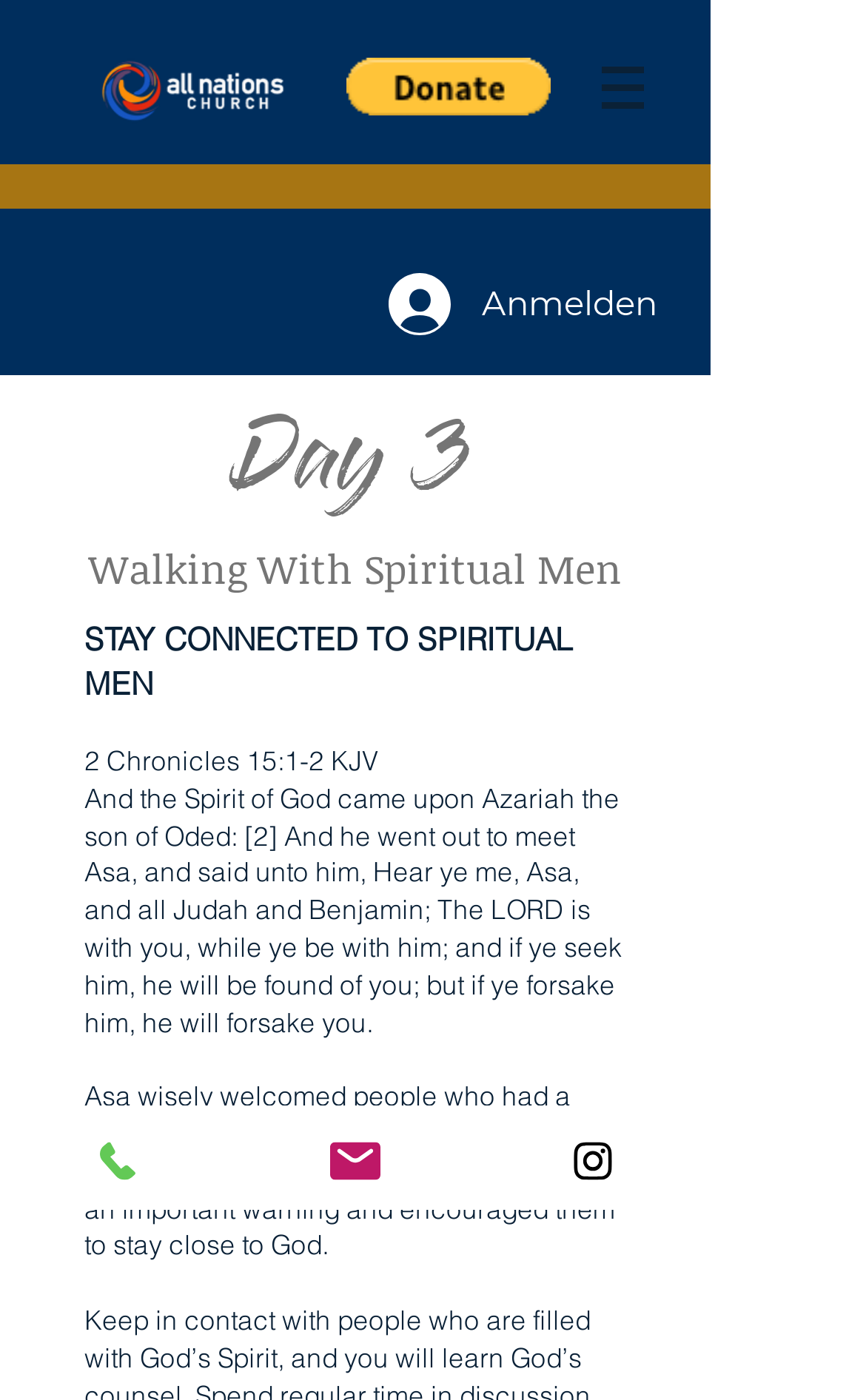Please give a succinct answer using a single word or phrase:
What is the logo of the website?

ANC_LOGO_WHITE_TYPE2.png